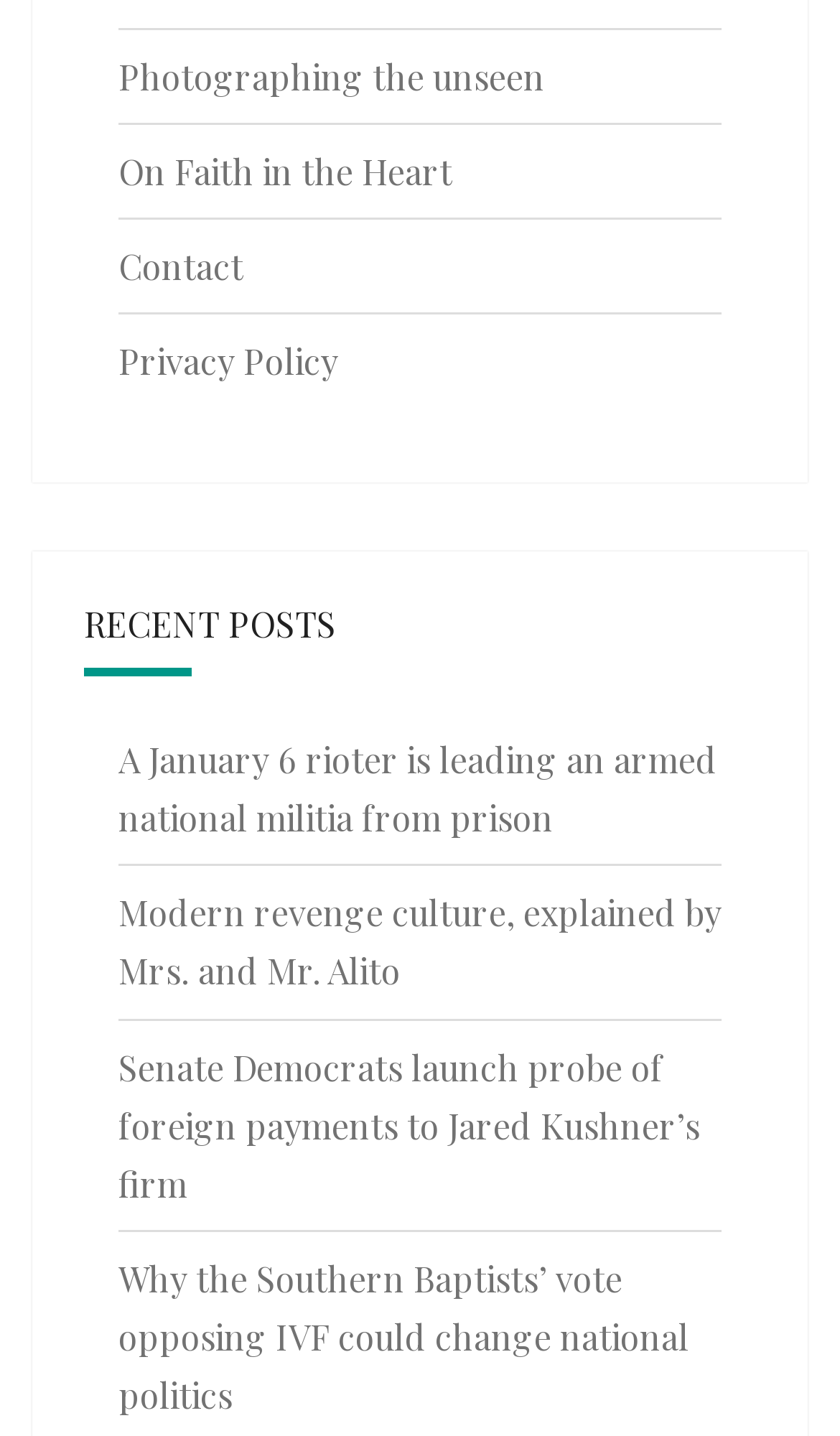Please predict the bounding box coordinates of the element's region where a click is necessary to complete the following instruction: "Read about Photographing the unseen". The coordinates should be represented by four float numbers between 0 and 1, i.e., [left, top, right, bottom].

[0.141, 0.037, 0.649, 0.069]